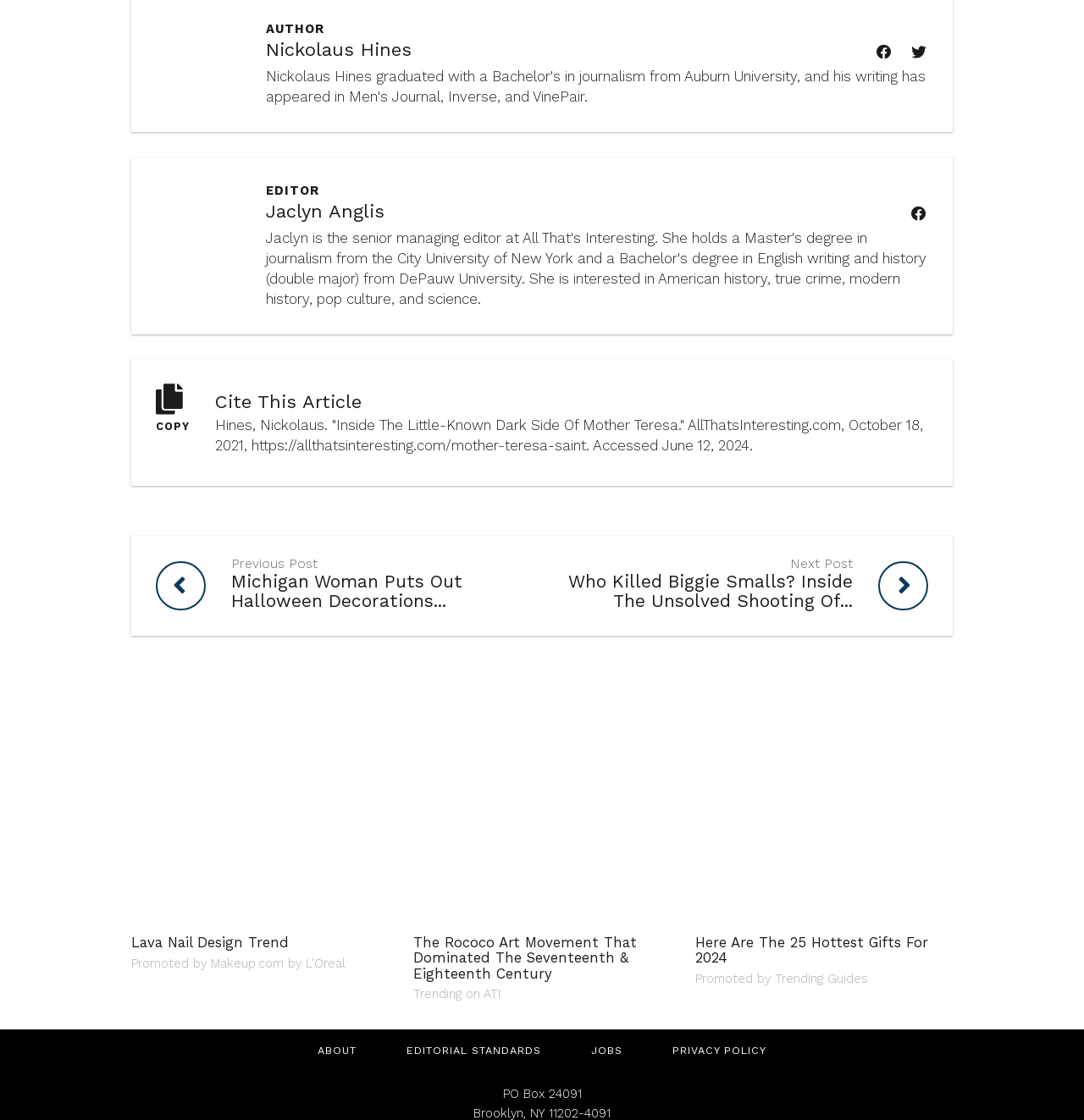Identify the bounding box coordinates of the section to be clicked to complete the task described by the following instruction: "View Nickolaus Hines' profile". The coordinates should be four float numbers between 0 and 1, formatted as [left, top, right, bottom].

[0.144, 0.018, 0.222, 0.096]